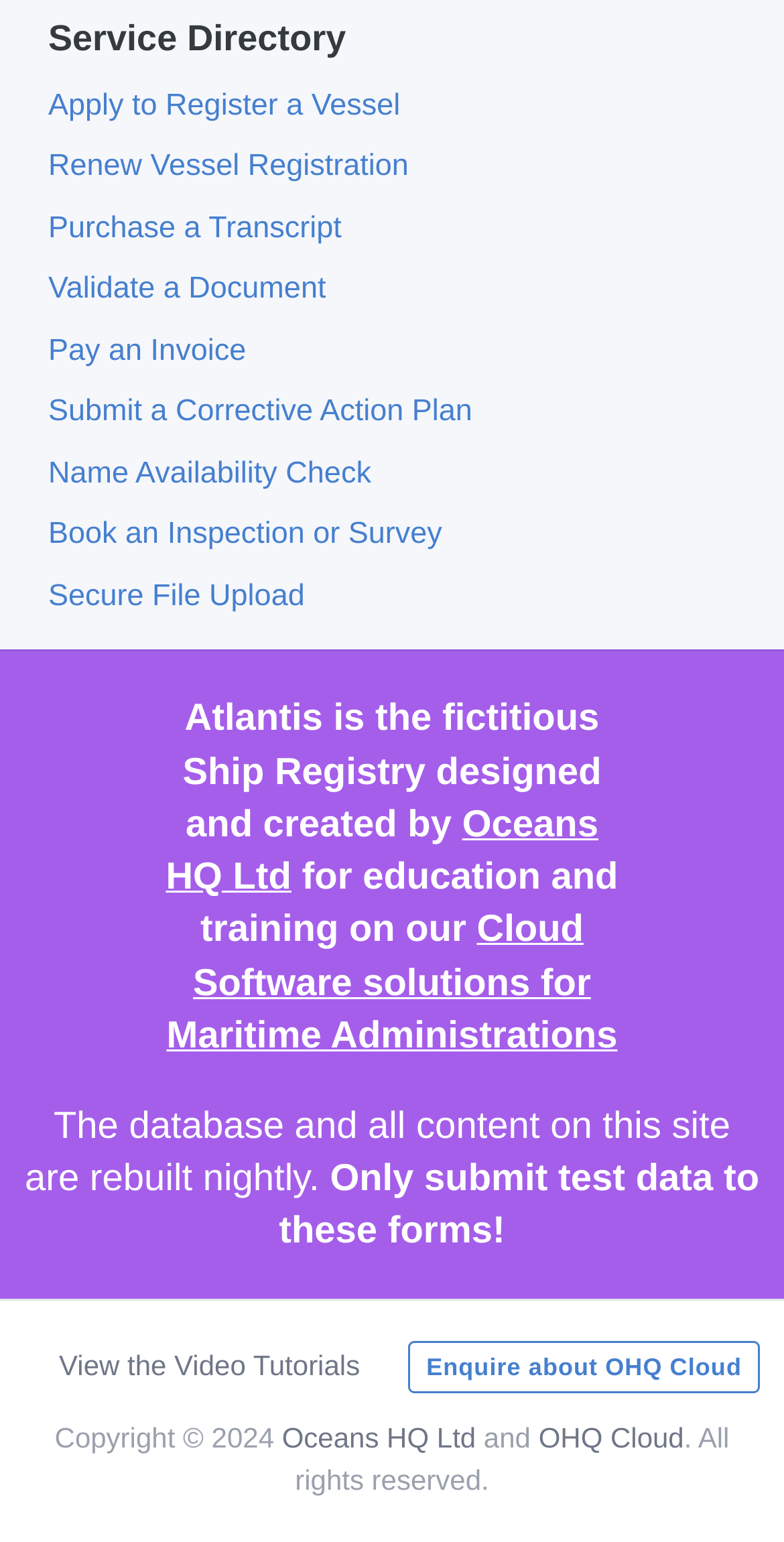What is the name of the fictitious Ship Registry?
Craft a detailed and extensive response to the question.

The answer can be found in the StaticText element with the text 'Atlantis is the fictitious Ship Registry designed and created by'.